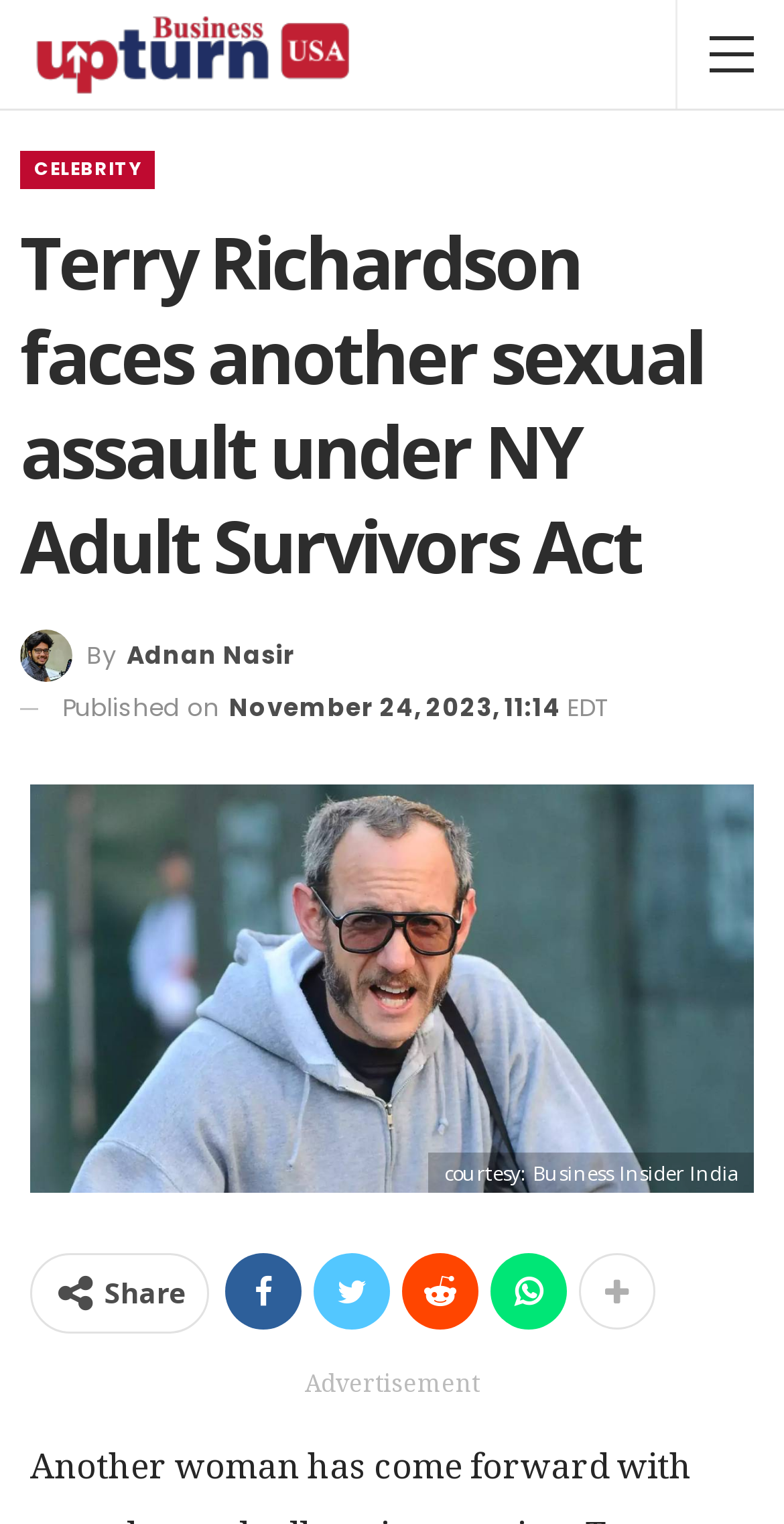Write an elaborate caption that captures the essence of the webpage.

The webpage is about a news article discussing sexual assault allegations against Terry Richardson. At the top left of the page, there is a logo image of "Business Upturn USA". Below the logo, there are two links, "CELEBRITY" and the article's author "By Adnan Nasir", positioned side by side. 

The main heading "Terry Richardson faces another sexual assault under NY Adult Survivors Act" is located below the links, spanning almost the entire width of the page. 

On the right side of the page, there is a time element showing the publication date and time, "November 24, 2023, 11:14 EDT". 

Further down, there is a text "courtesy: Business Insider India" positioned near the bottom of the page. 

At the bottom of the page, there are several social media links, including "Share" and four icons, arranged horizontally.